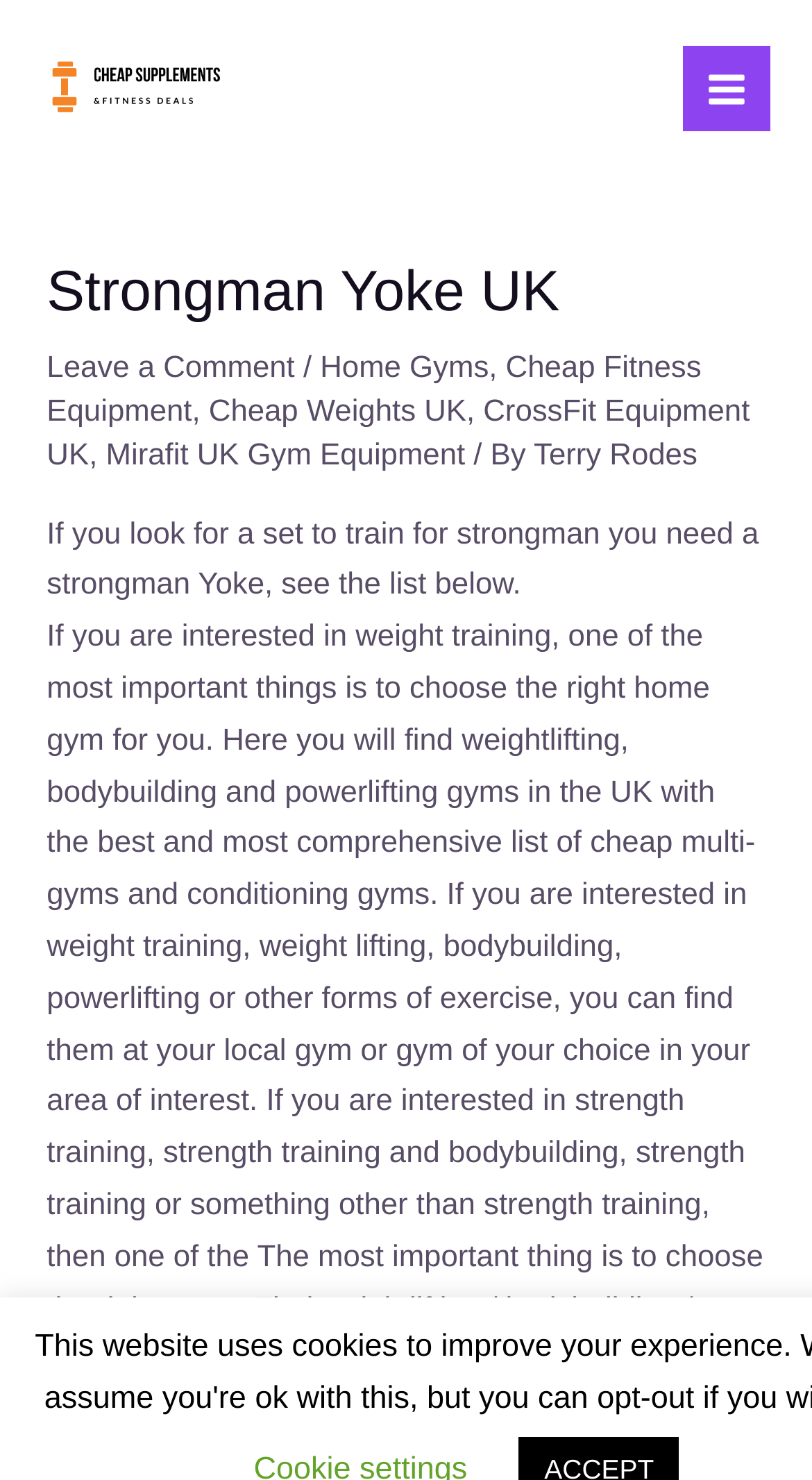Can you identify the bounding box coordinates of the clickable region needed to carry out this instruction: 'Click on the 'Cheap Supplements & Gym Equipment' link'? The coordinates should be four float numbers within the range of 0 to 1, stated as [left, top, right, bottom].

[0.051, 0.048, 0.297, 0.071]